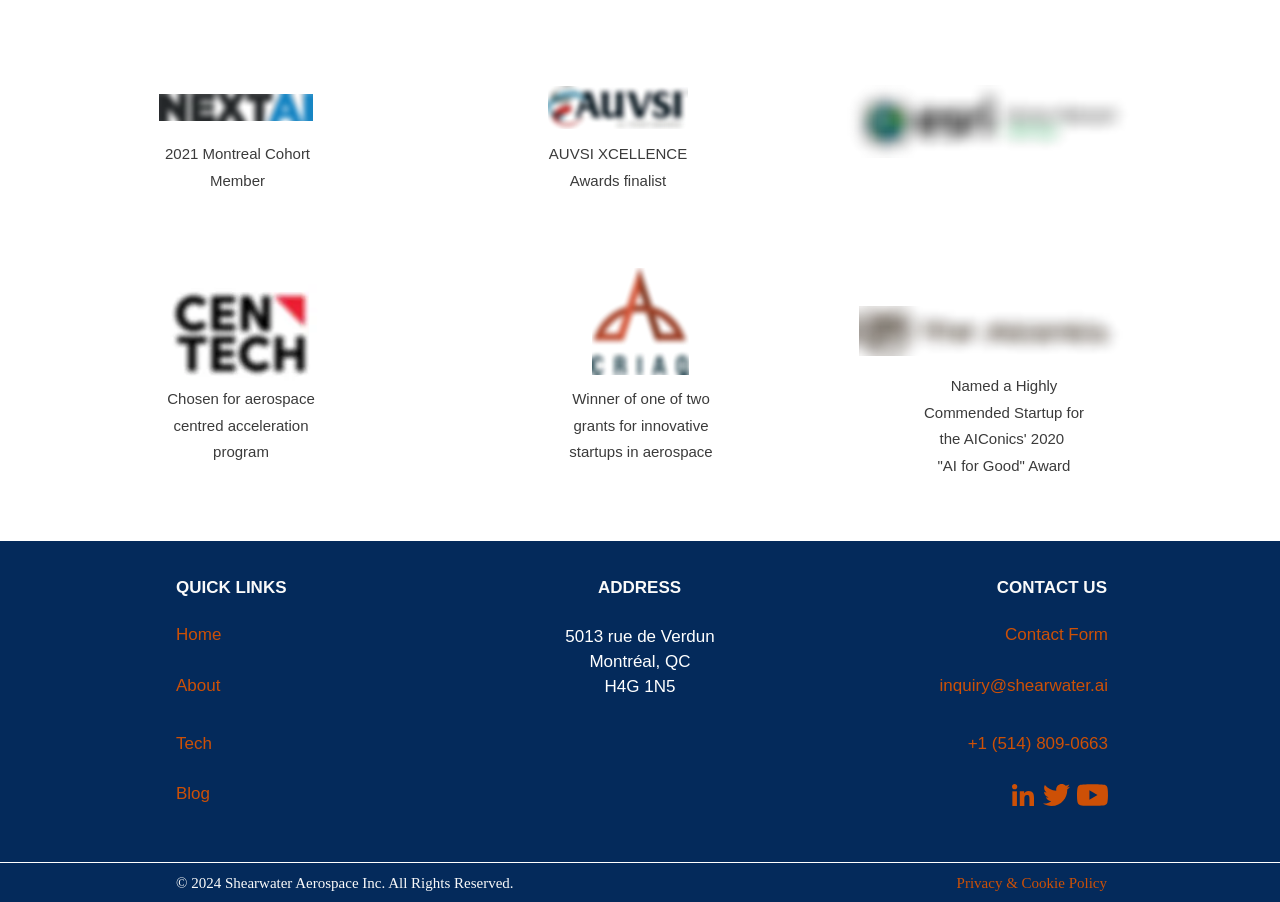Find and indicate the bounding box coordinates of the region you should select to follow the given instruction: "Click the Home link".

[0.138, 0.694, 0.173, 0.714]